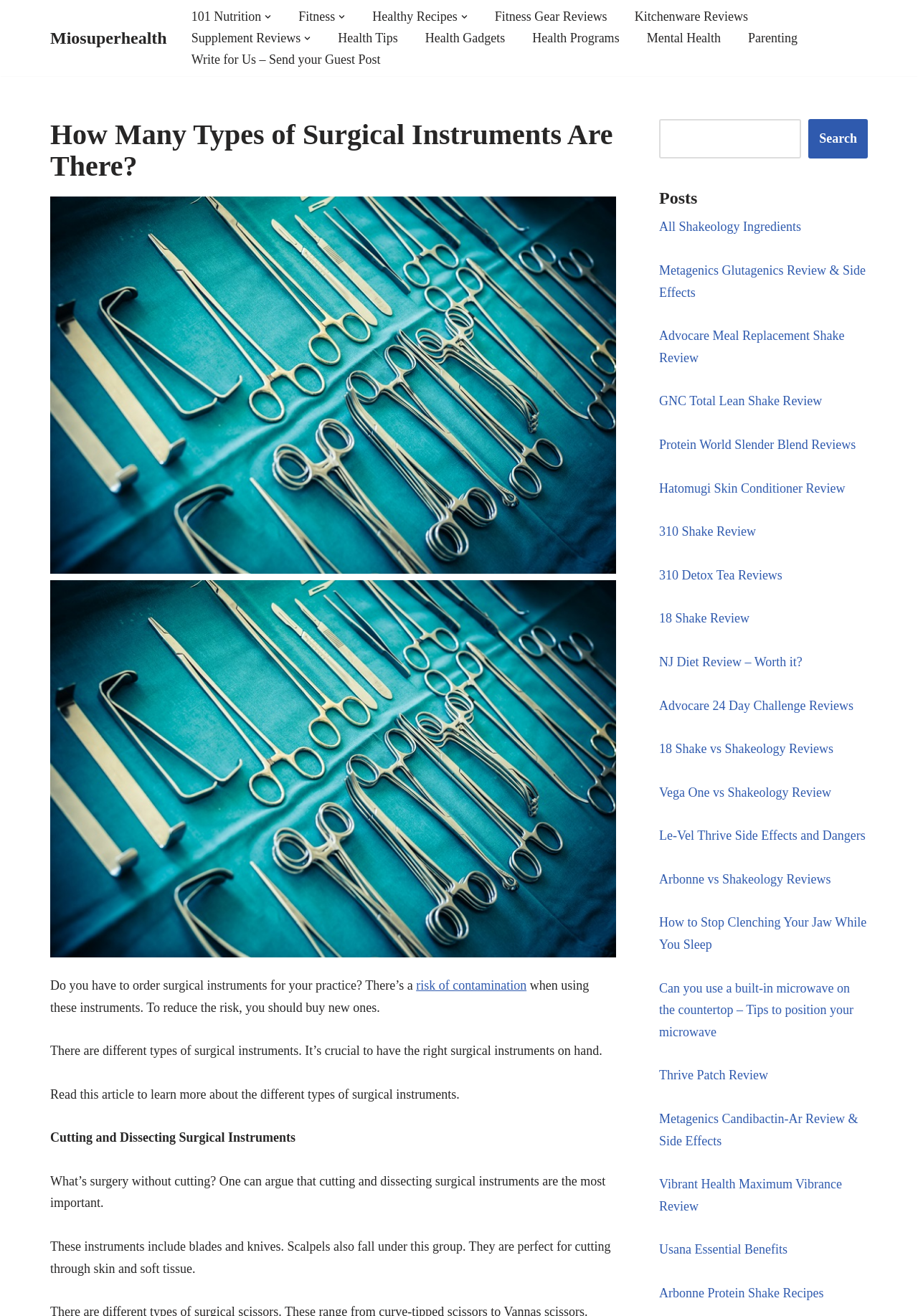Based on the element description: "Usana Essential Benefits", identify the bounding box coordinates for this UI element. The coordinates must be four float numbers between 0 and 1, listed as [left, top, right, bottom].

[0.718, 0.944, 0.858, 0.955]